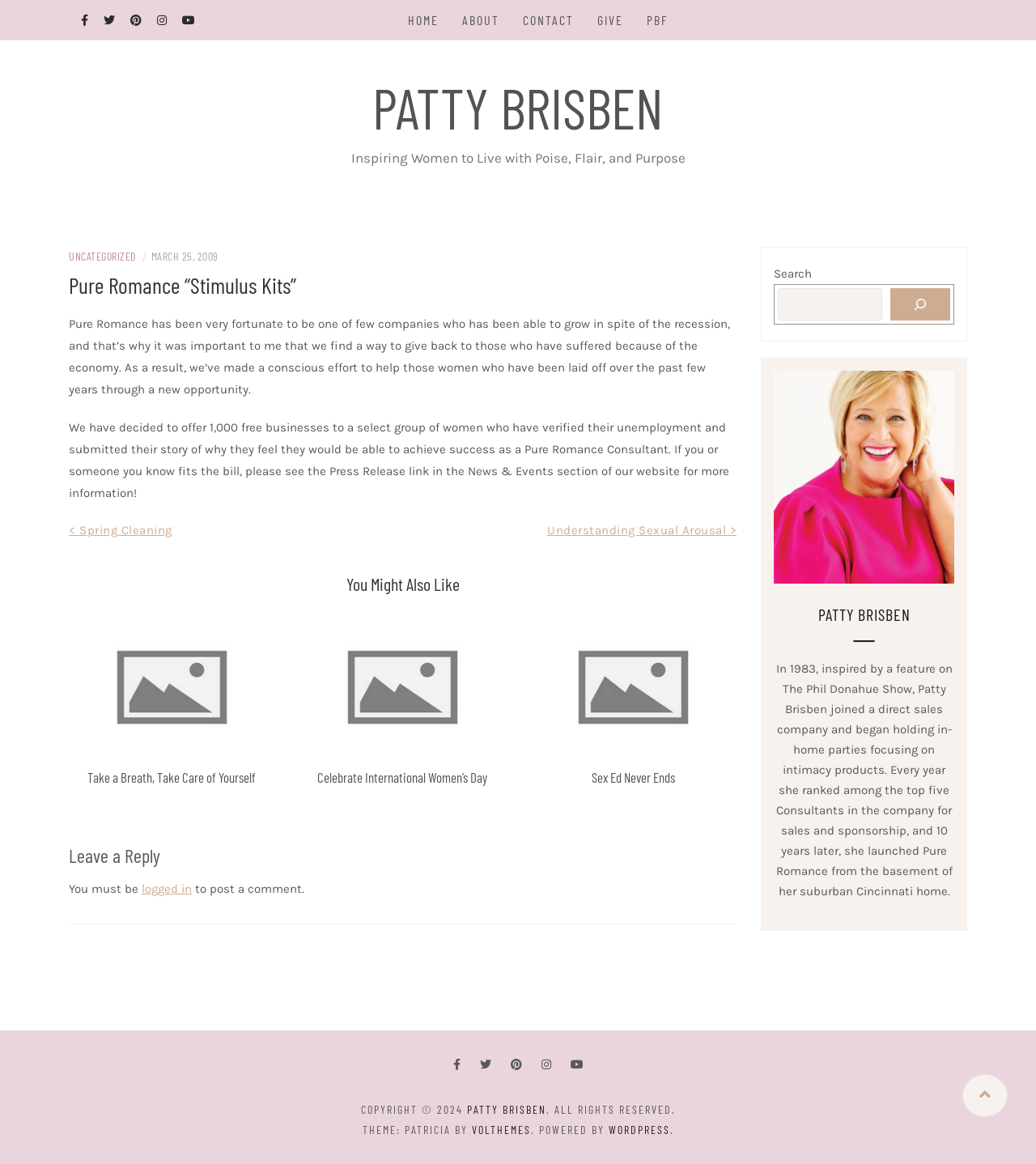Find the bounding box coordinates for the HTML element described as: "< Spring Cleaning". The coordinates should consist of four float values between 0 and 1, i.e., [left, top, right, bottom].

[0.066, 0.449, 0.166, 0.462]